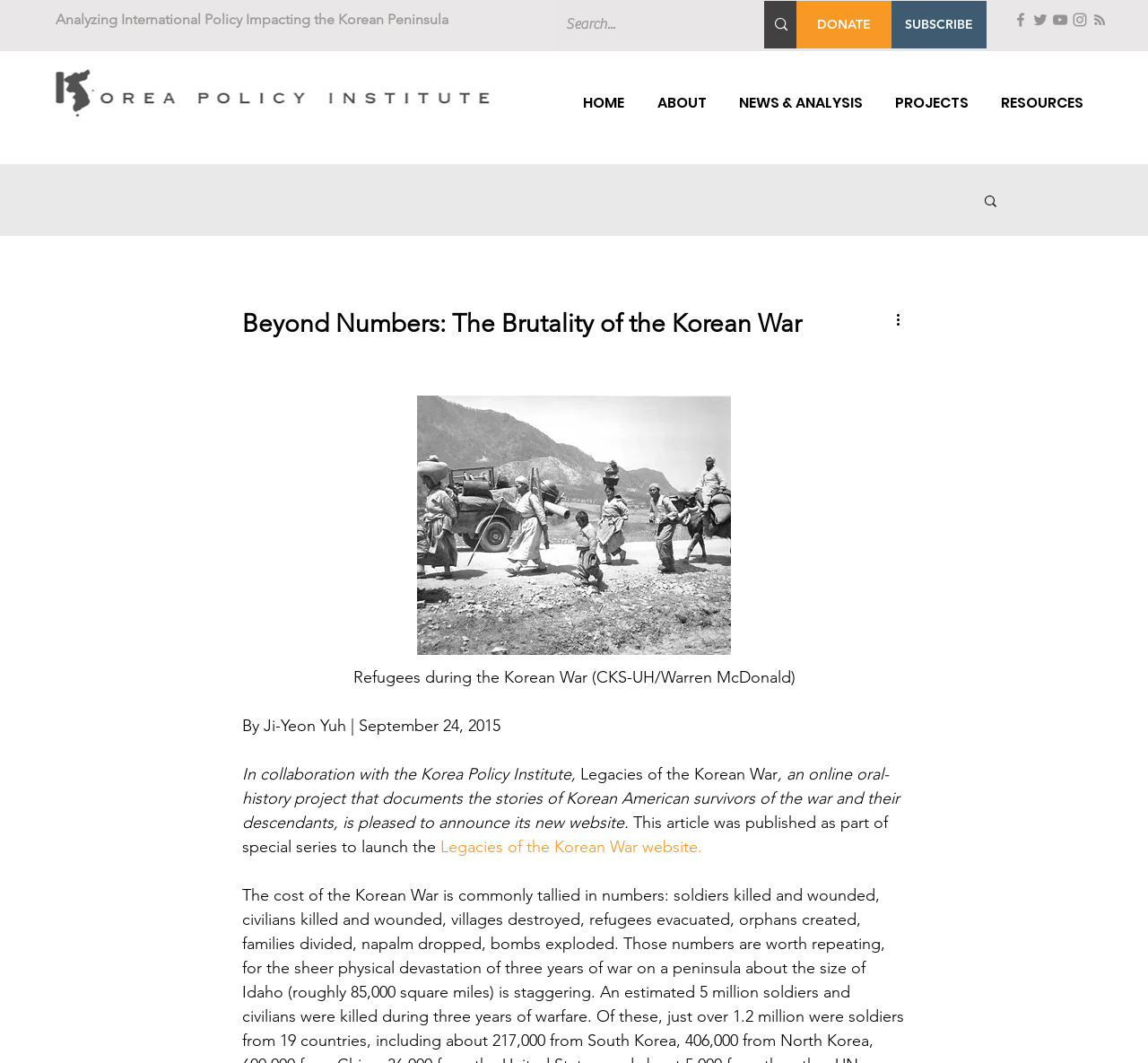What is the name of the online oral-history project?
Please ensure your answer to the question is detailed and covers all necessary aspects.

I found the name of the project by reading the static text element that says 'In collaboration with the Korea Policy Institute, Legacies of the Korean War, an online oral-history project...'.